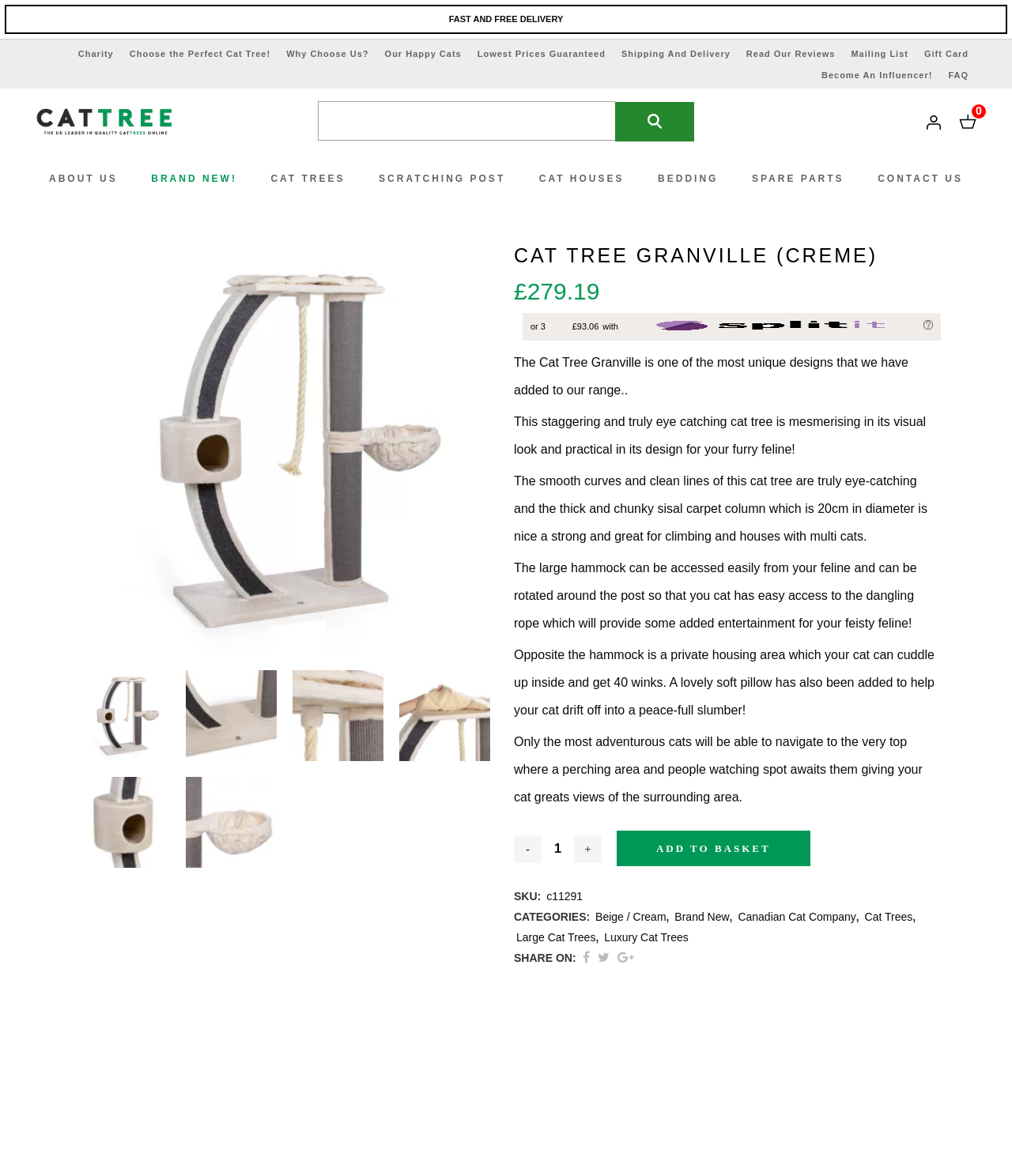Answer the question using only a single word or phrase: 
How many interest-free payments can be made using SPLITIT?

3